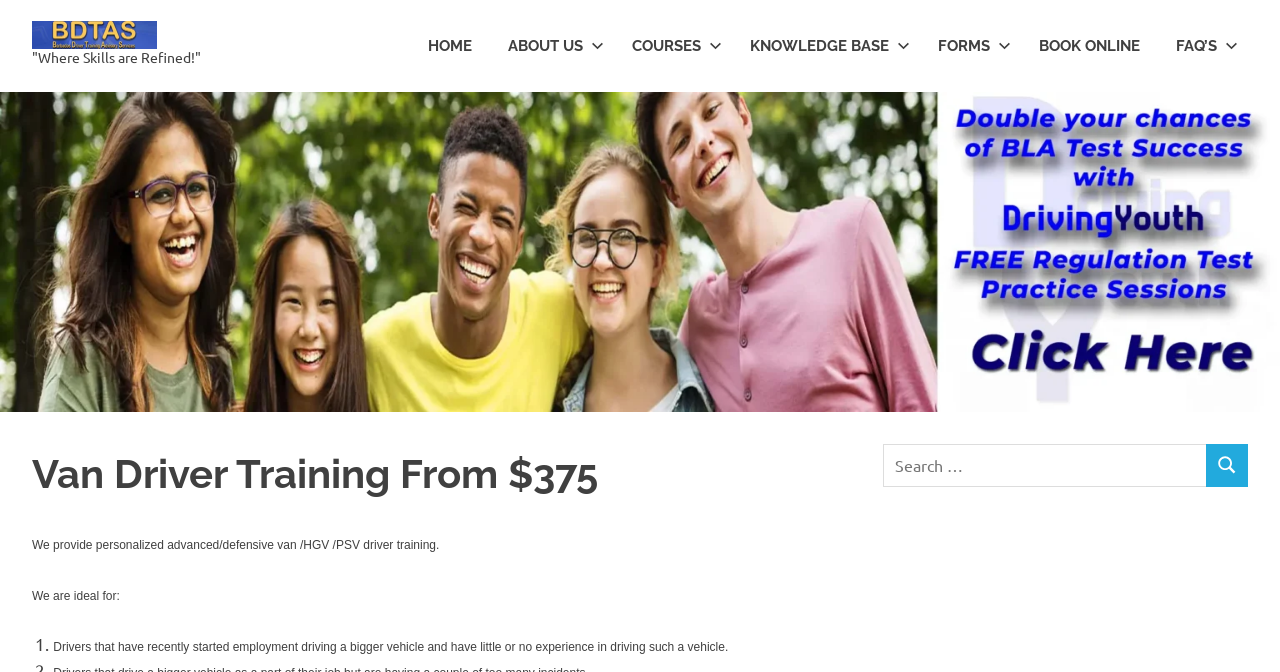What type of lessons are offered?
Offer a detailed and exhaustive answer to the question.

The webpage has a heading element 'REFRESHER LESSONS' which suggests that the website offers refresher lessons as part of their training program.